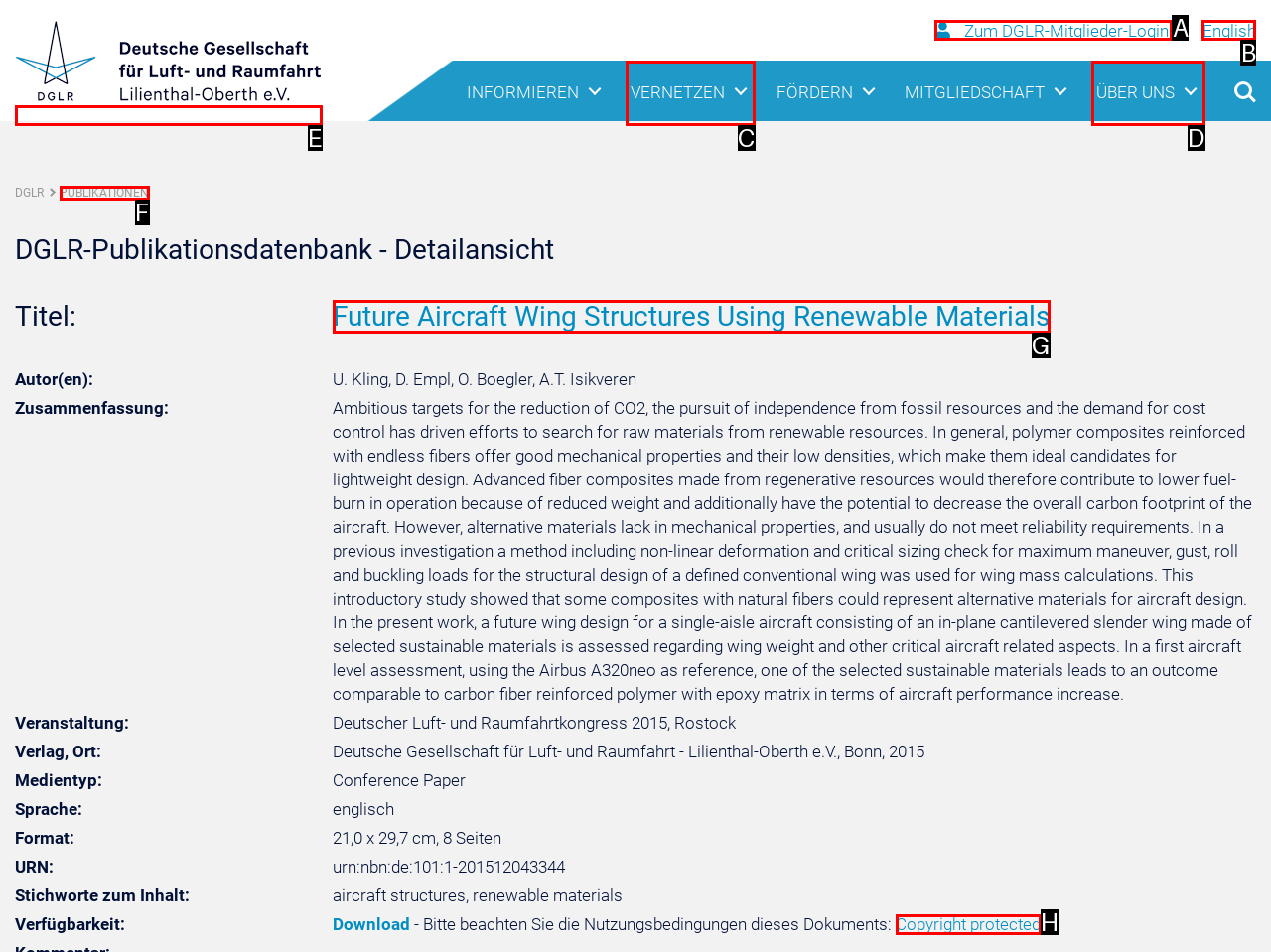Identify the option that corresponds to the description: Über uns. Provide only the letter of the option directly.

D